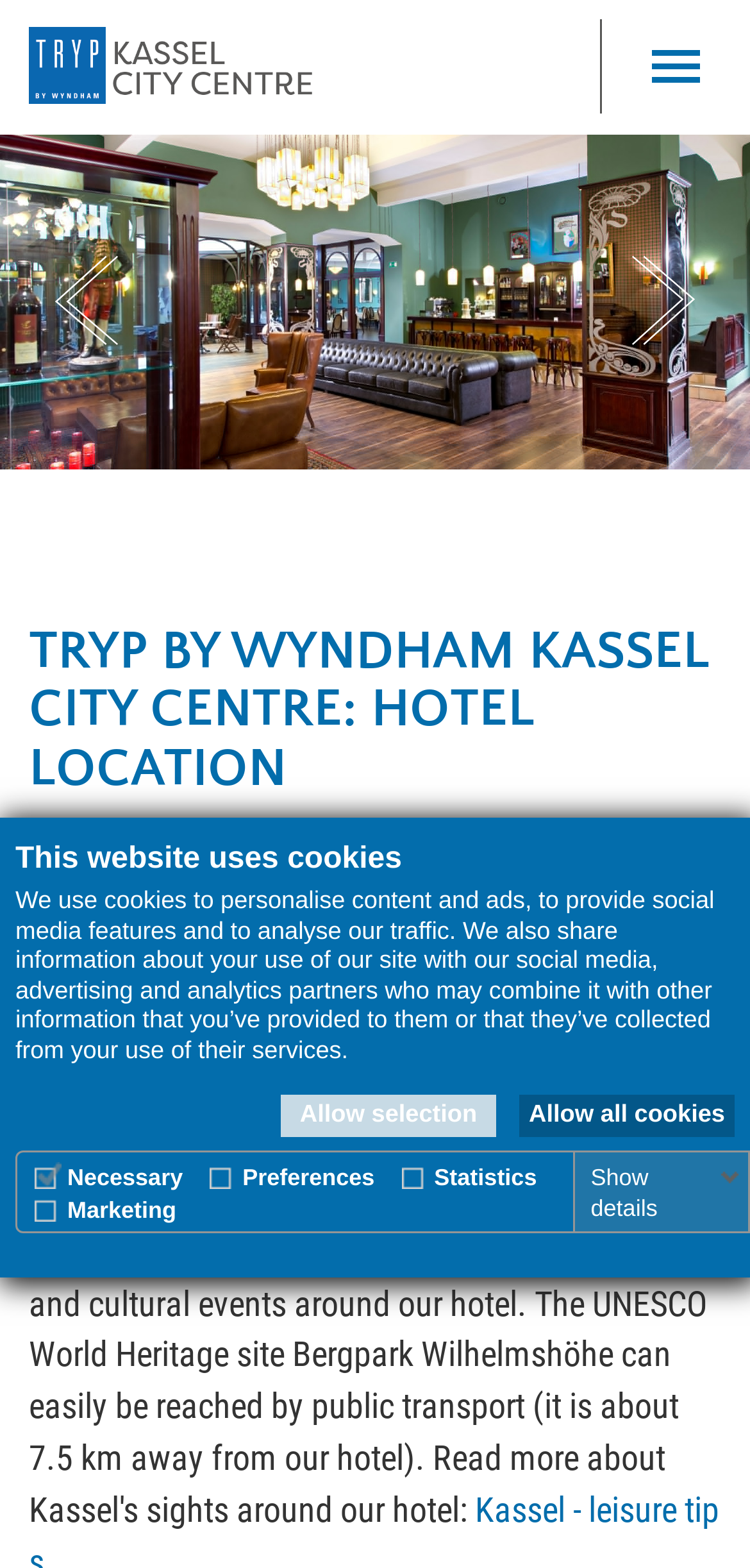Using the provided description Offers, find the bounding box coordinates for the UI element. Provide the coordinates in (top-left x, top-left y, bottom-right x, bottom-right y) format, ensuring all values are between 0 and 1.

[0.038, 0.383, 0.208, 0.417]